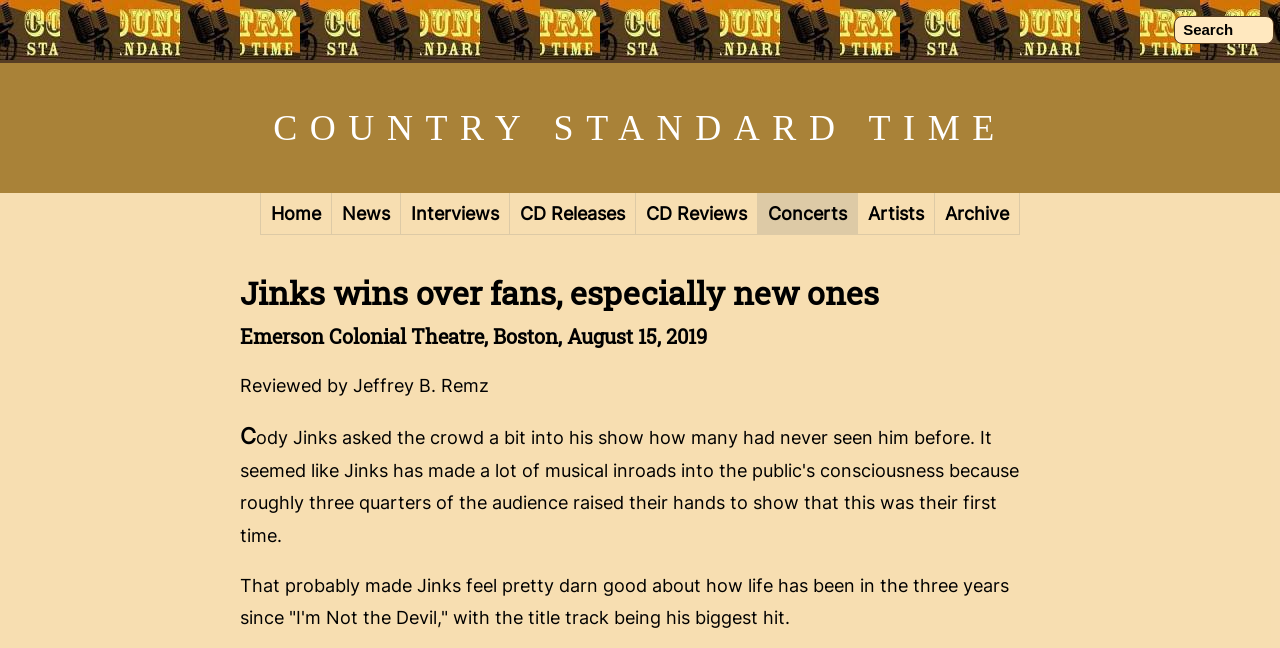Articulate a detailed summary of the webpage's content and design.

The webpage is a concert review article with the title "Jinks wins over fans, especially new ones" at the top. Below the title, there is a horizontal navigation menu with 8 links: "Home", "News", "Interviews", "CD Releases", "CD Reviews", "Concerts", "Artists", and "Archive". 

On the top right corner, there is a search box with the label "Search". 

The main content of the article starts with a heading that repeats the title, followed by a subheading that specifies the concert details: "Emerson Colonial Theatre, Boston, August 15, 2019". 

The article is written by Jeffrey B. Remz, as indicated by a line of text below the subheading. 

The main body of the article is a block of text that discusses the concert, mentioning Jinks' feelings about his life and his biggest hit, "I'm Not the Devil".